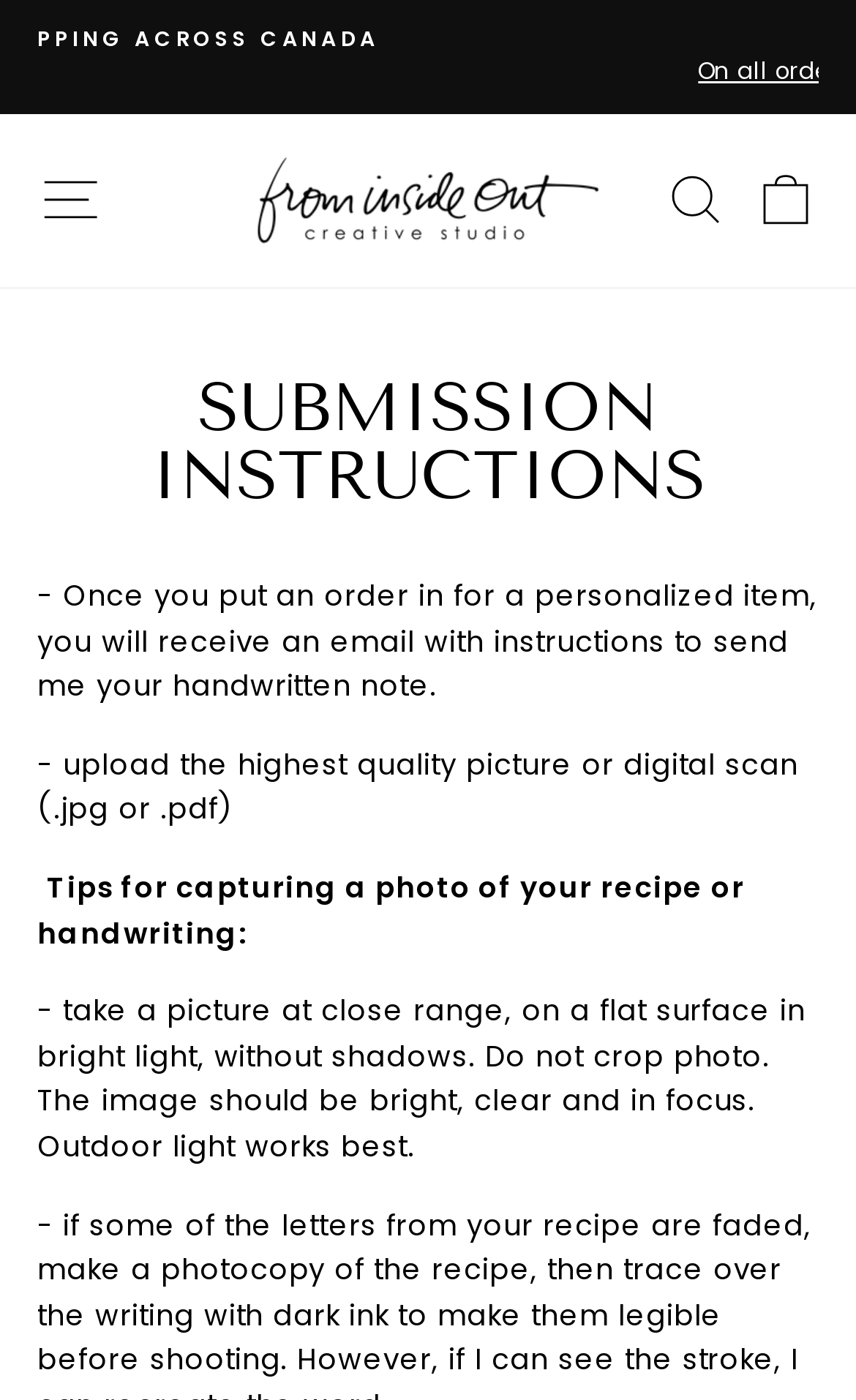What is the recommended lighting condition for capturing a photo of a recipe or handwriting?
Please utilize the information in the image to give a detailed response to the question.

The webpage provides tips for capturing a photo of a recipe or handwriting, and one of the tips is to 'take a picture at close range, on a flat surface in bright light, without shadows' which suggests that outdoor light is the recommended lighting condition.